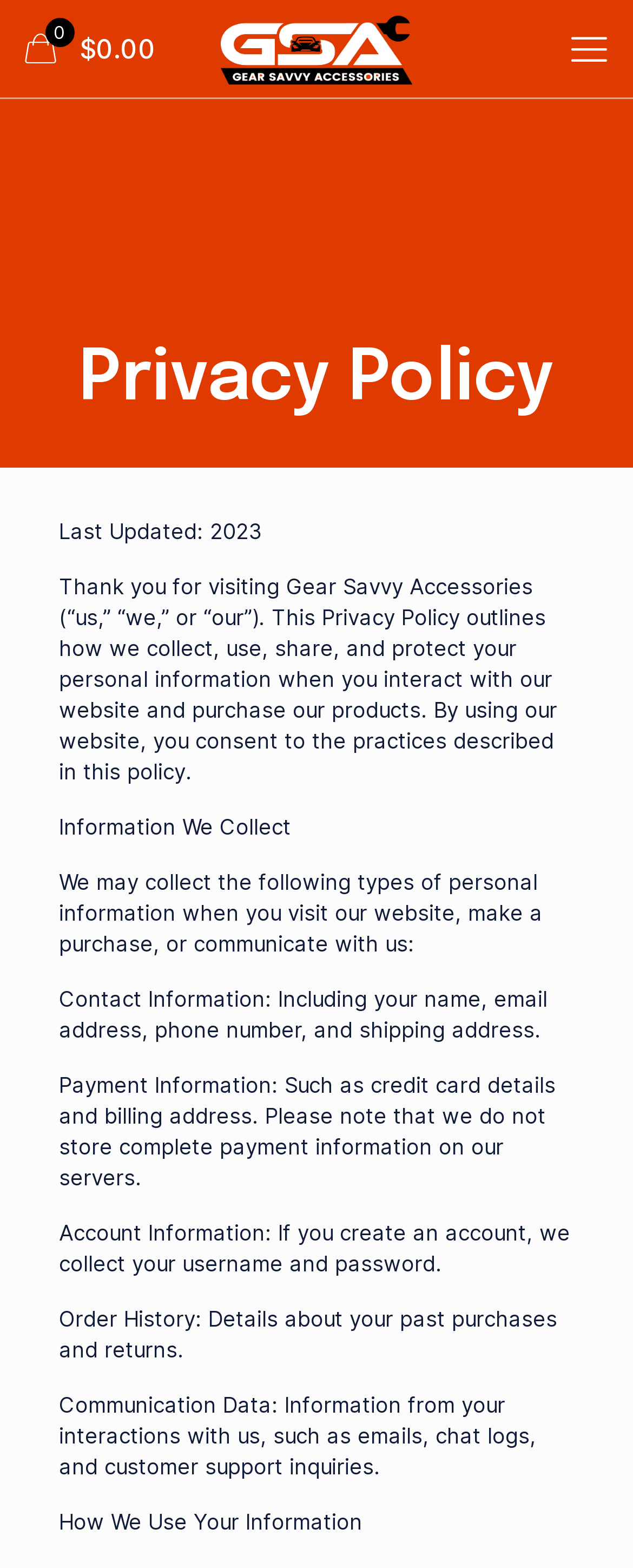What types of personal information are collected?
Can you provide an in-depth and detailed response to the question?

According to the webpage, Gear Savvy Accessories collects various types of personal information, including contact information such as name, email address, and phone number, payment information like credit card details, account information like username and password, order history, and communication data from interactions with the company.